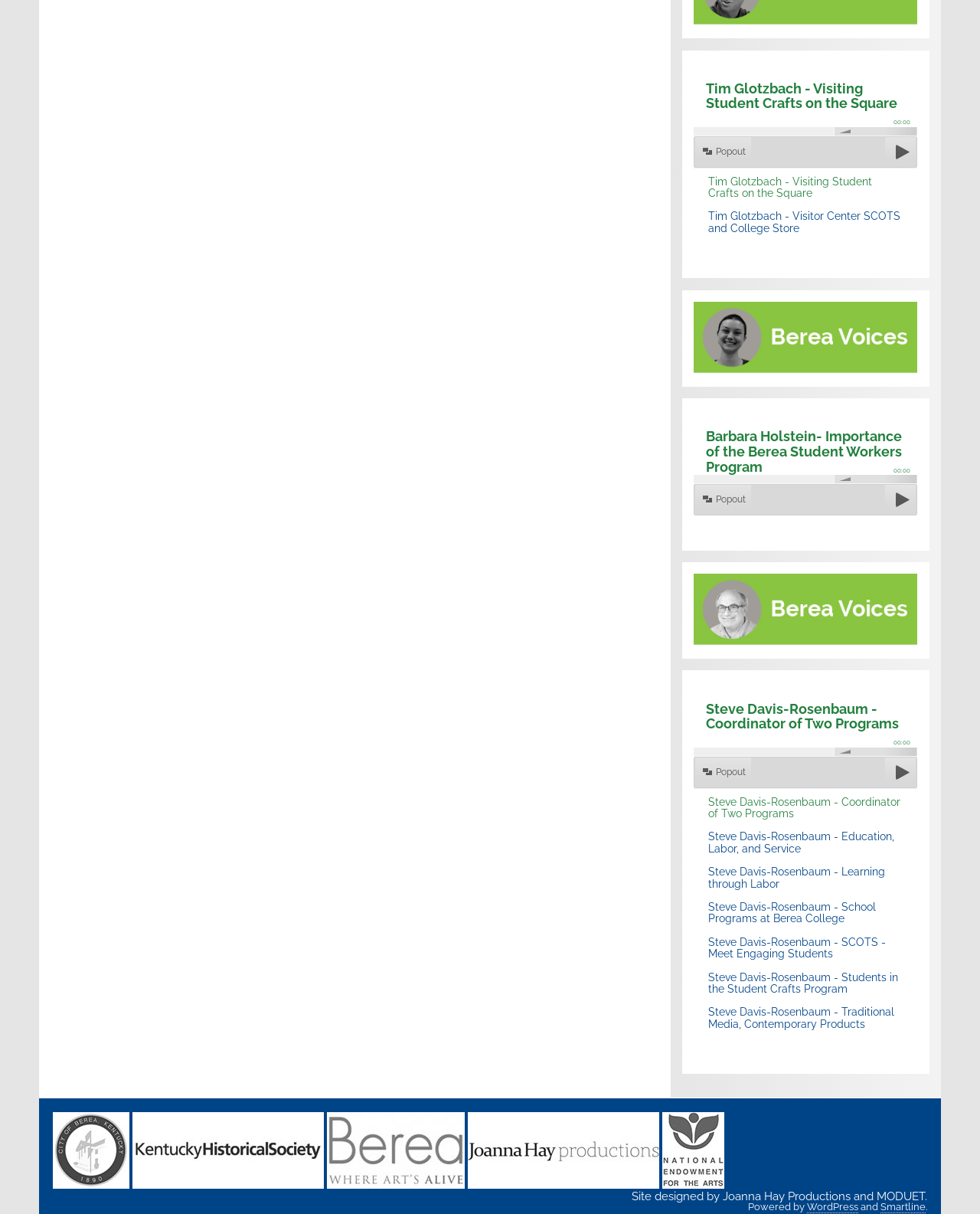Please give a one-word or short phrase response to the following question: 
What is the name of the person in the first link?

Tim Glotzbach